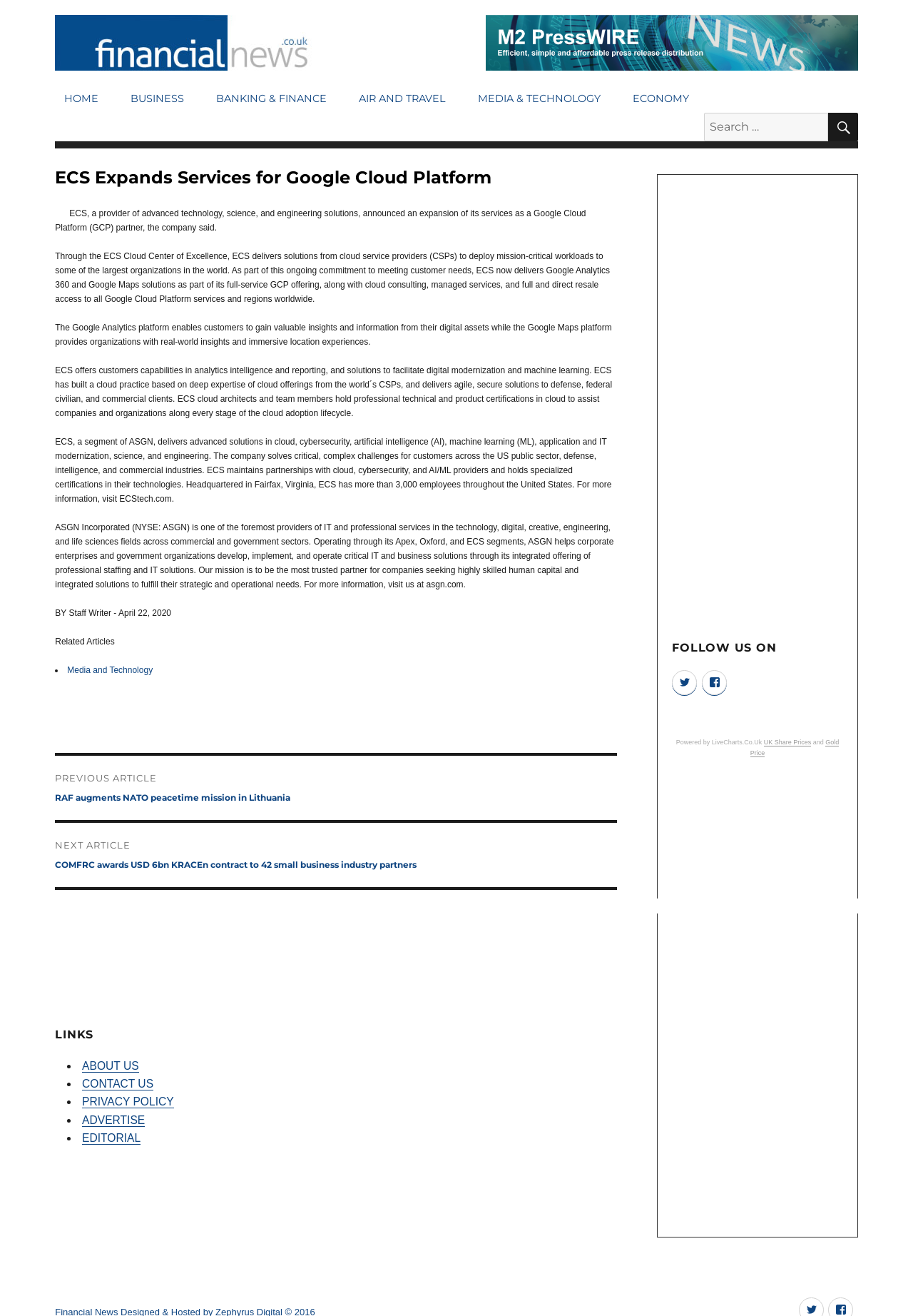Could you provide the bounding box coordinates for the portion of the screen to click to complete this instruction: "Go to HOME page"?

[0.06, 0.065, 0.118, 0.086]